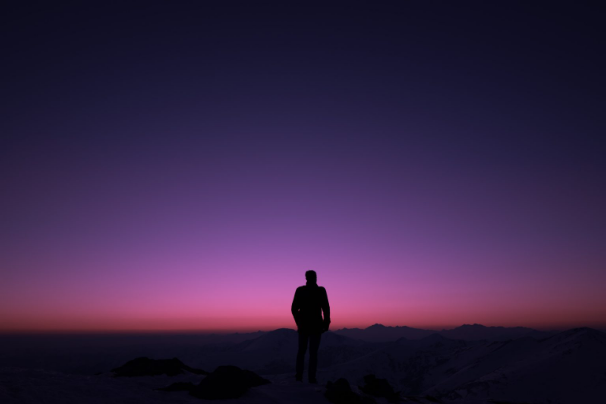Describe the scene depicted in the image with great detail.

The image captures a solitary figure standing on a rocky outcrop against a breathtaking twilight sky. As the shades of deep indigo transition to vibrant purples and soft pinks, the serene atmosphere evokes a sense of reflection and introspection. This scene beautifully mirrors the themes from the accompanying text, which encourages viewers to consider their own perspective in life, similar to observing a grand spectacle from the sidelines. The tranquil yet powerful landscape invites contemplation, urging one to look beyond the chaos of everyday existence and seek a deeper understanding of the experiences that shape our lives. The figure, silhouetted against this stunning backdrop, embodies the journey from confusion to clarity, emphasizing the importance of finding meaning amidst the noise.